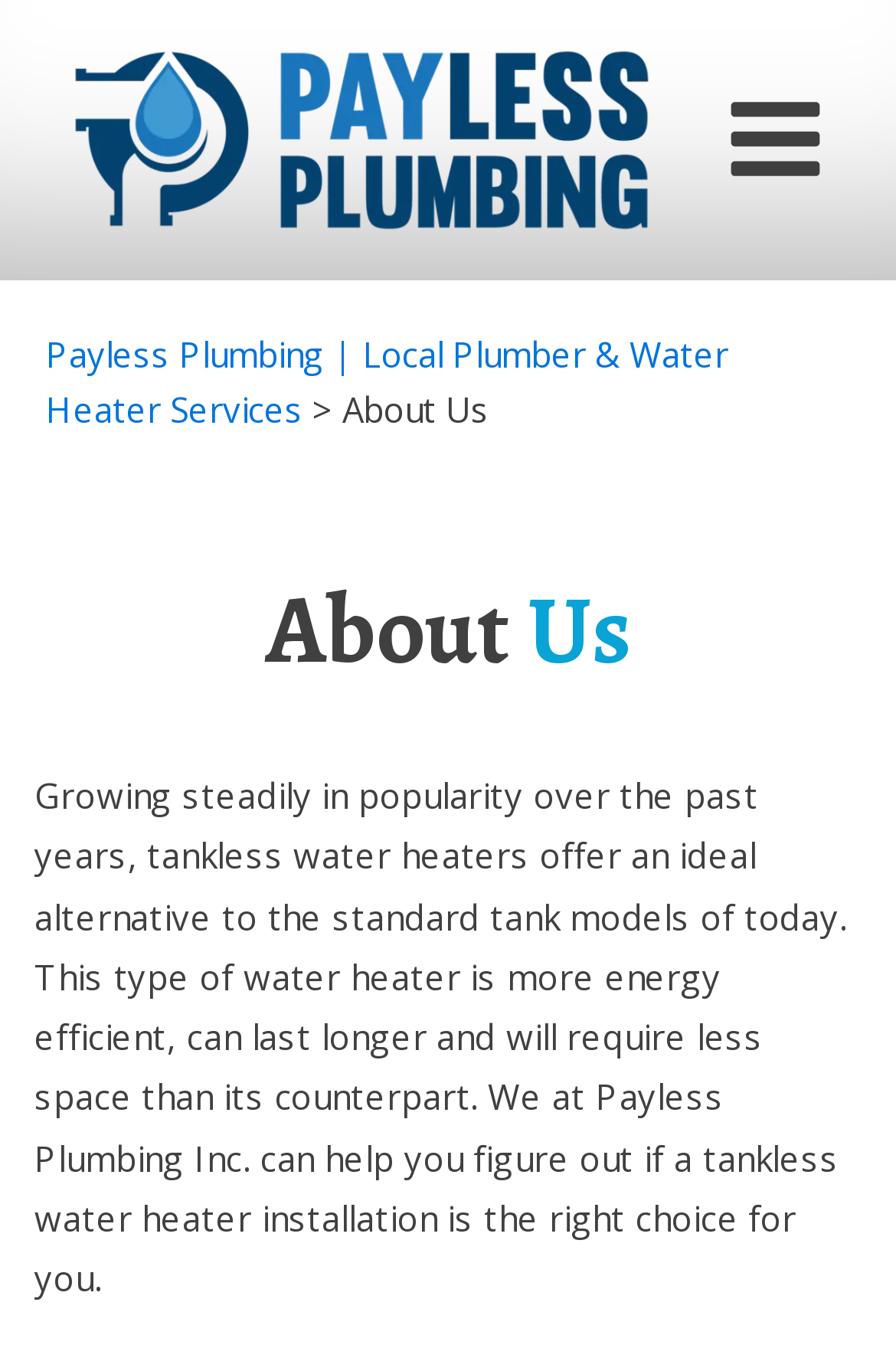What is the main topic of the webpage?
Please respond to the question with as much detail as possible.

The webpage appears to be an 'About Us' page for Payless Plumbing, a company that provides local plumber and water heater services. The webpage contains information about the company and its services, including tankless water heaters.